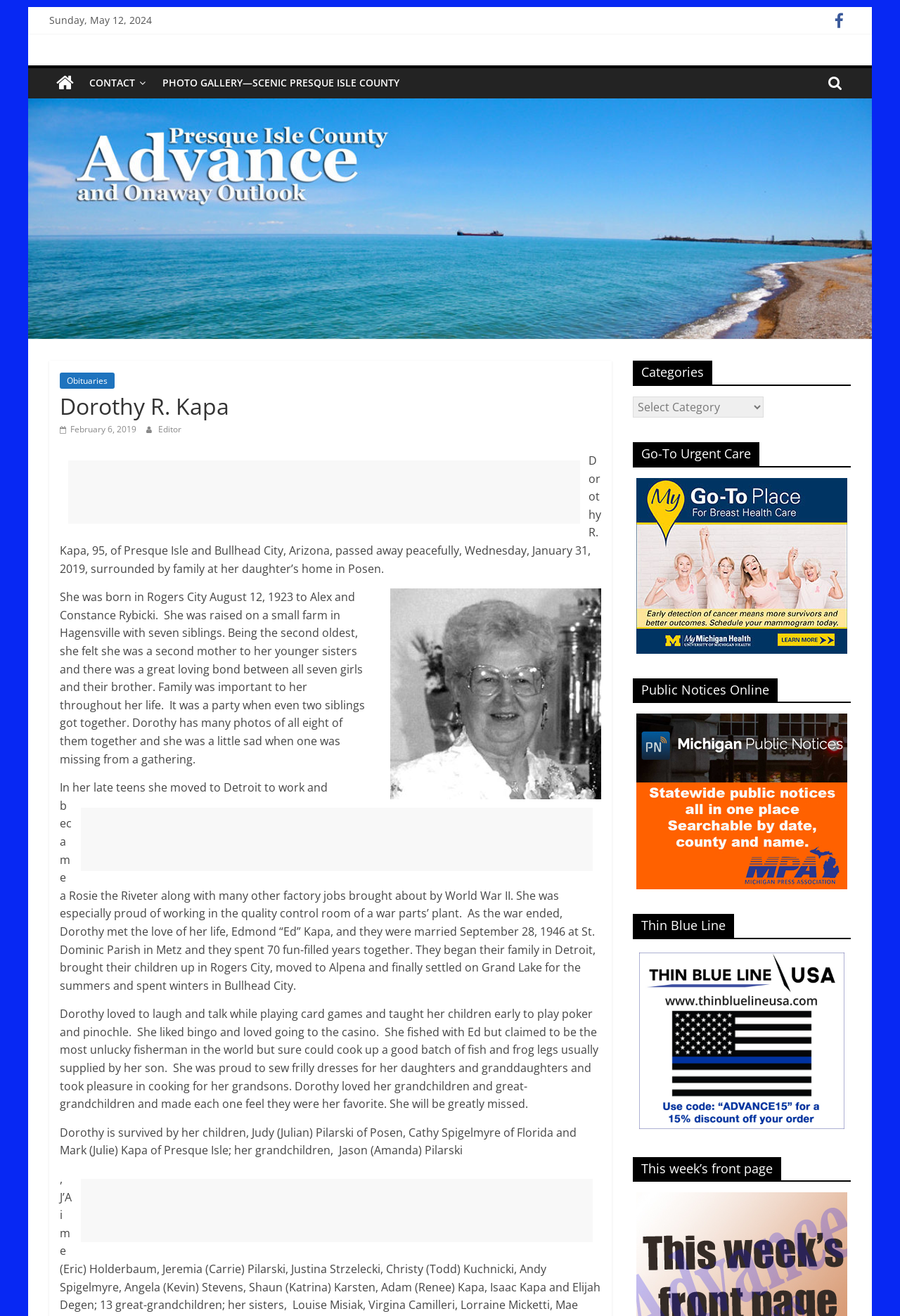Craft a detailed narrative of the webpage's structure and content.

The webpage is an obituary page for Dorothy R. Kapa, featuring a prominent image of her at the top. The page is divided into sections, with a navigation menu at the top right corner, containing links to "Skip to content", "Presque Isle County Advance, Onaway Outlook", and other icons. Below the navigation menu, there is a header section with the title "Dorothy R. Kapa" and a subtitle "Covering Presque Isle County since 1878".

The main content of the page is an obituary article, which spans most of the page. The article is divided into paragraphs, with a clear structure and formatting. The text describes Dorothy's life, including her birth, upbringing, work, marriage, and family. There are also mentions of her hobbies, interests, and accomplishments.

Throughout the article, there are several images, including a photo of Dorothy, which is placed to the right of the text. There are also advertisements and sponsored content sections, marked as "Advertisement", scattered throughout the page.

On the right-hand side of the page, there are several complementary sections, including "Categories", "Go-To Urgent Care", "Public Notices Online", and "Thin Blue Line", each with its own heading and links. At the bottom of the page, there is a section titled "This week's front page".

Overall, the webpage has a clean and organized layout, with a clear focus on the obituary article and supporting content.